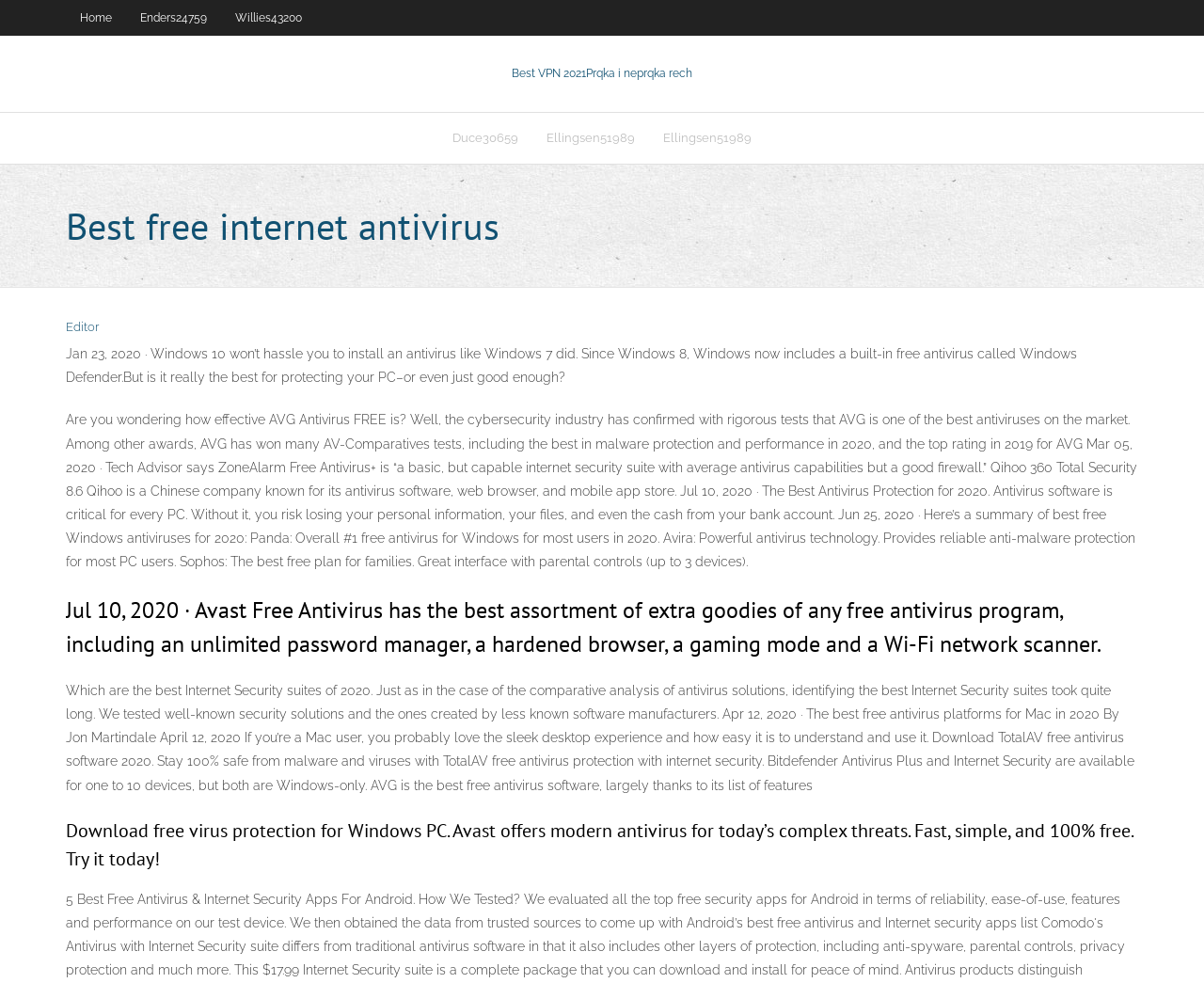Extract the main heading from the webpage content.

Best free internet antivirus